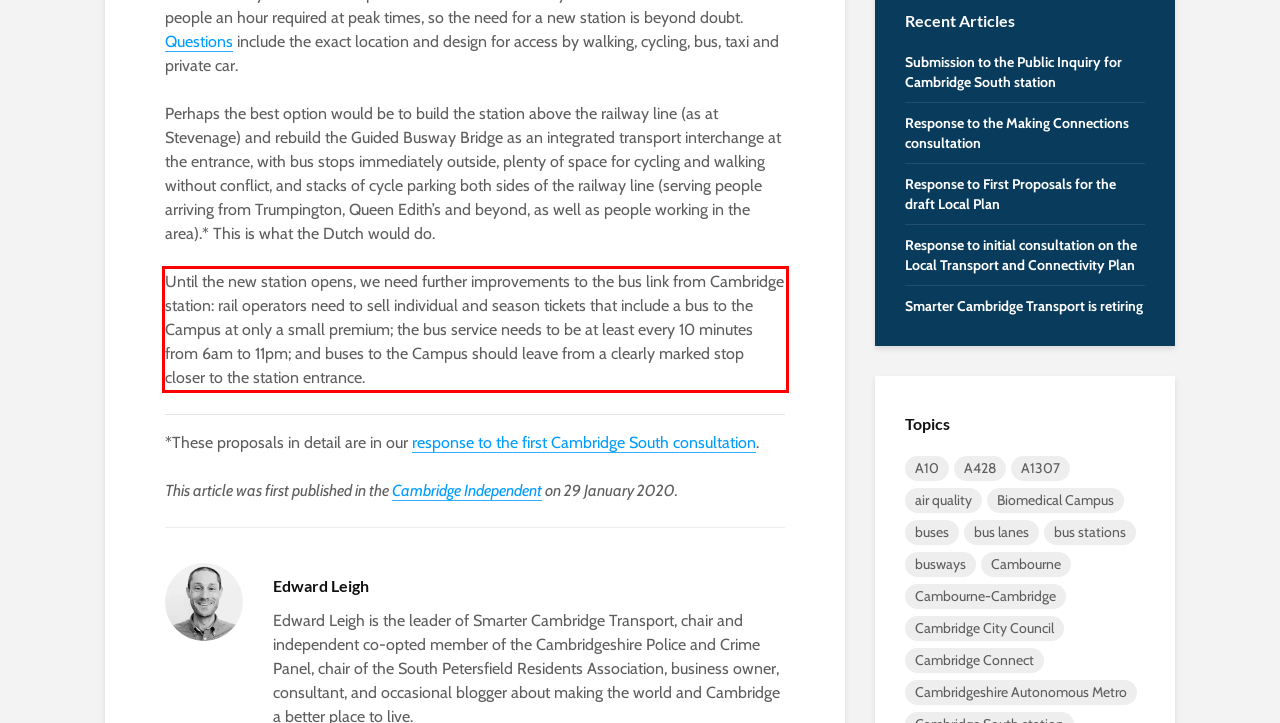Using the provided webpage screenshot, recognize the text content in the area marked by the red bounding box.

Until the new station opens, we need further improvements to the bus link from Cambridge station: rail operators need to sell individual and season tickets that include a bus to the Campus at only a small premium; the bus service needs to be at least every 10 minutes from 6am to 11pm; and buses to the Campus should leave from a clearly marked stop closer to the station entrance.